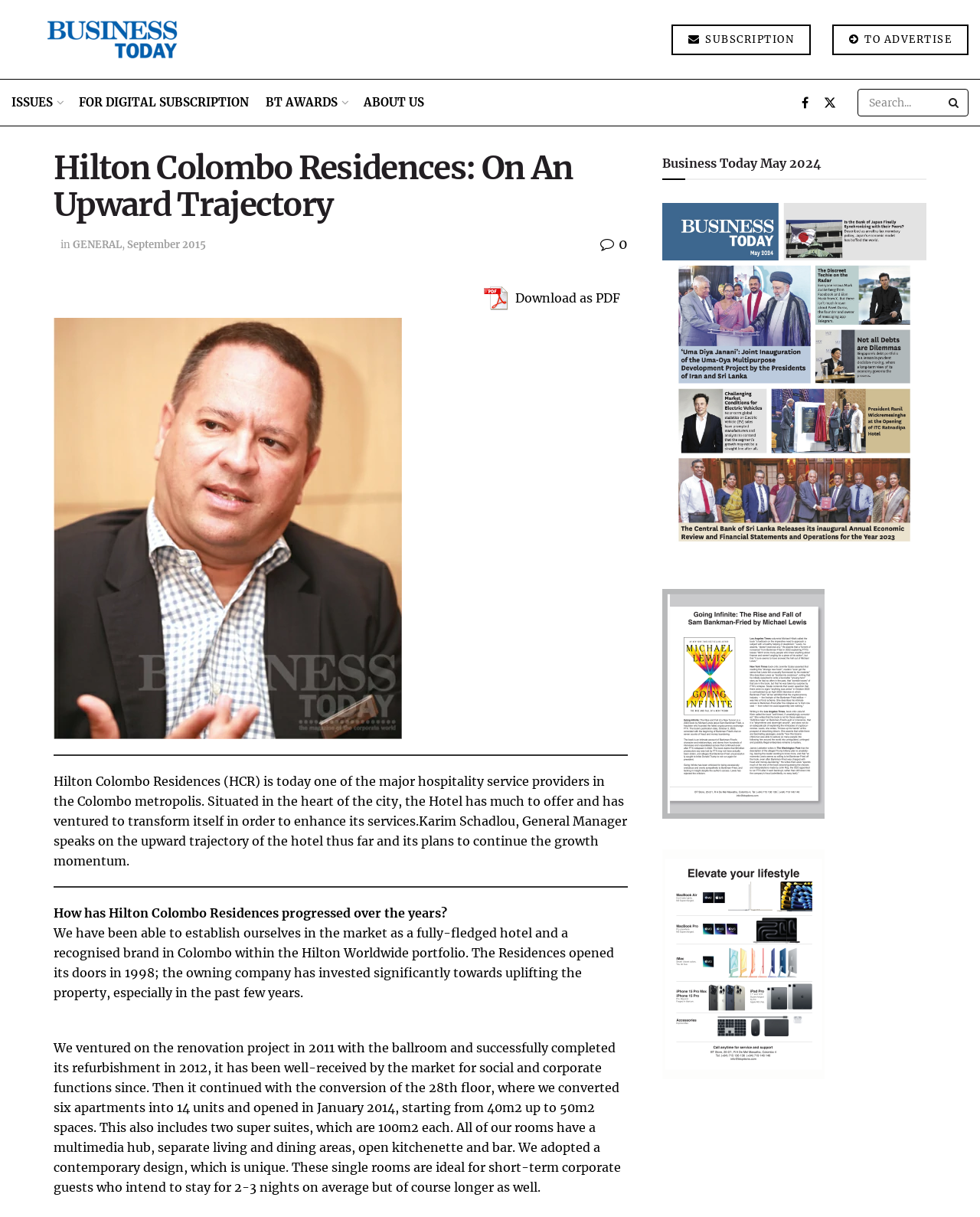Please specify the bounding box coordinates of the clickable region necessary for completing the following instruction: "Go to Home". The coordinates must consist of four float numbers between 0 and 1, i.e., [left, top, right, bottom].

None